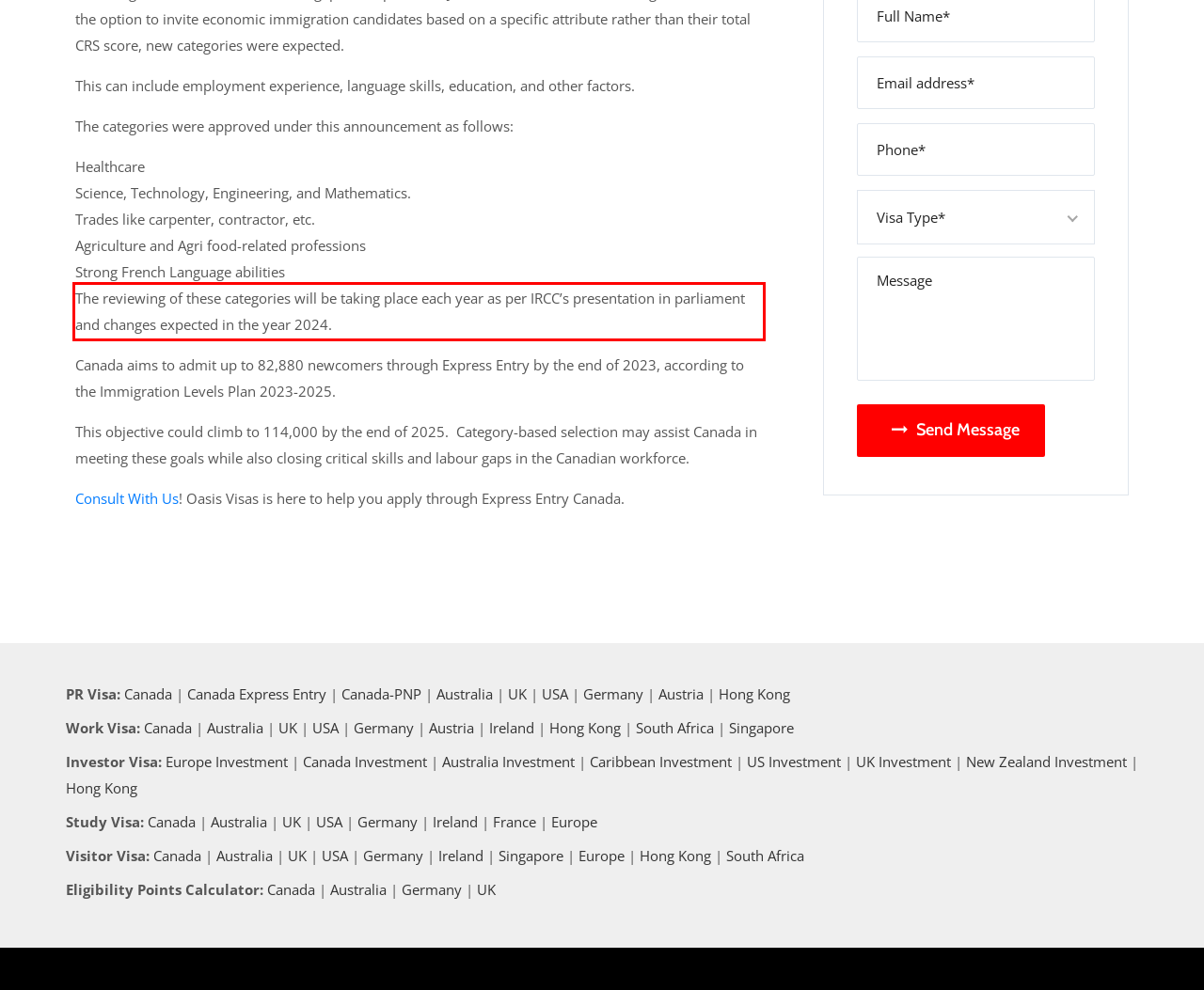You have a screenshot with a red rectangle around a UI element. Recognize and extract the text within this red bounding box using OCR.

The reviewing of these categories will be taking place each year as per IRCC’s presentation in parliament and changes expected in the year 2024.